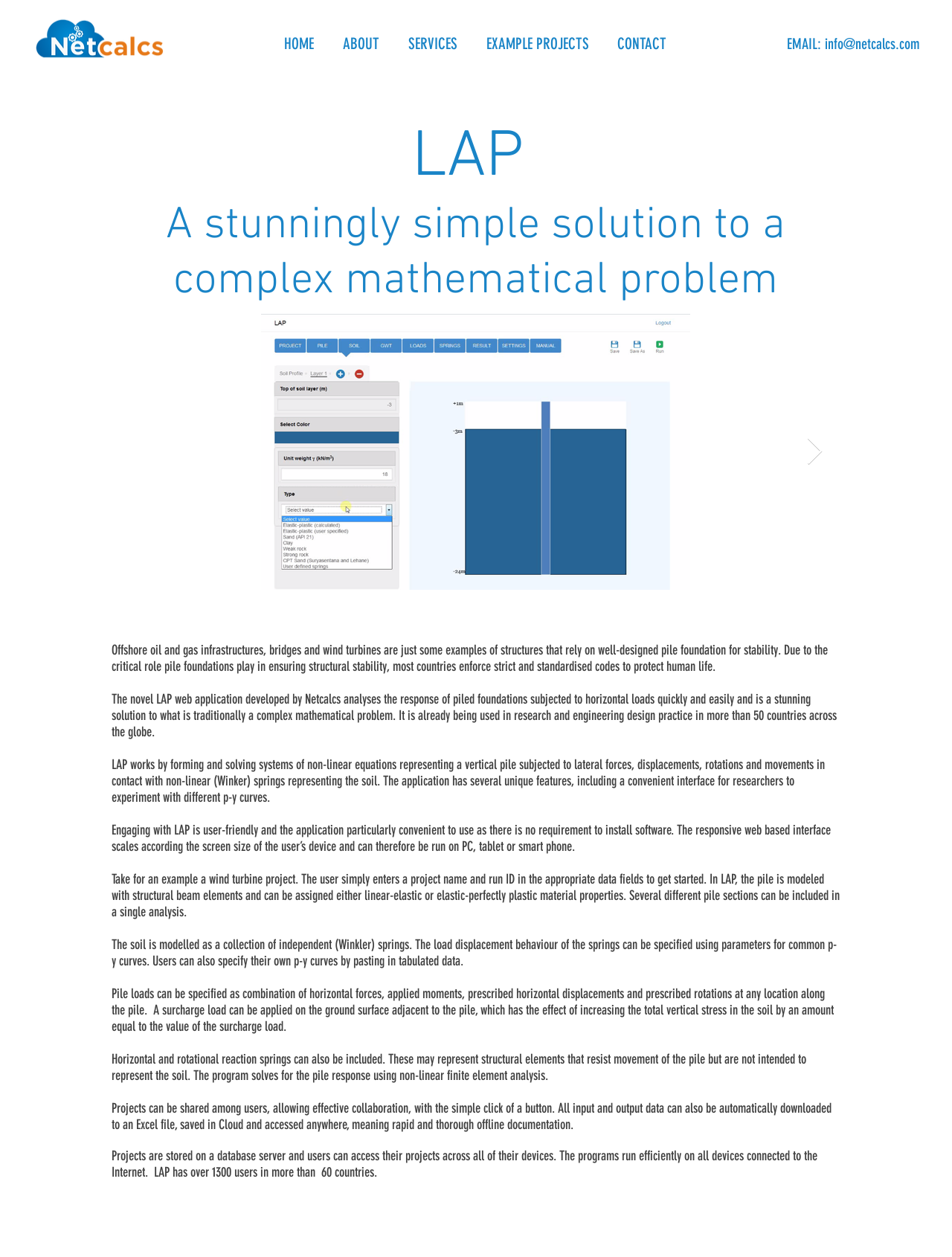Given the webpage screenshot, identify the bounding box of the UI element that matches this description: "aria-label="Next Item"".

[0.847, 0.348, 0.865, 0.371]